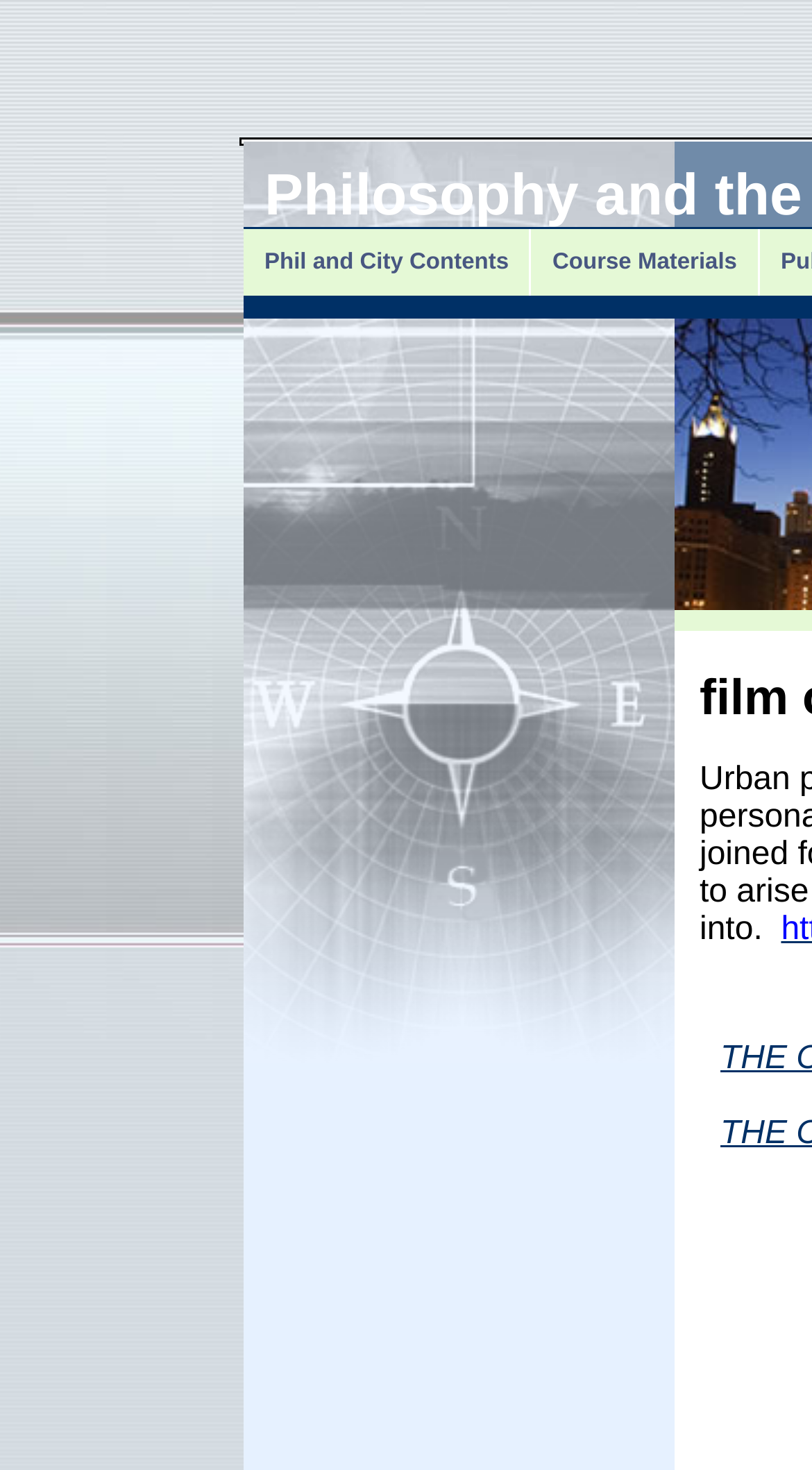Locate the bounding box of the UI element defined by this description: "Course Materials". The coordinates should be given as four float numbers between 0 and 1, formatted as [left, top, right, bottom].

[0.655, 0.156, 0.936, 0.201]